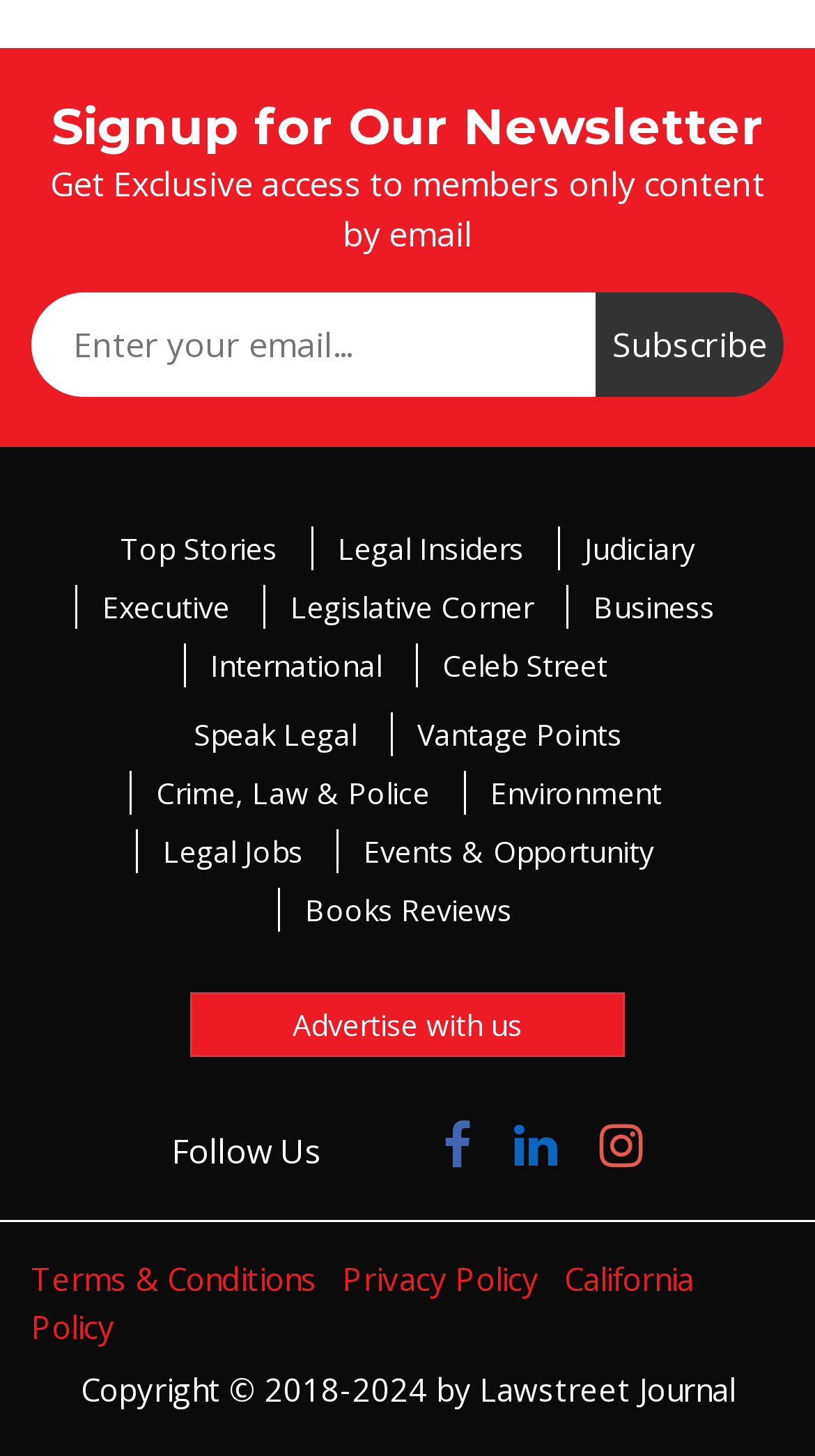Determine the bounding box coordinates for the area that should be clicked to carry out the following instruction: "Switch to the 'Reviews' tab".

None